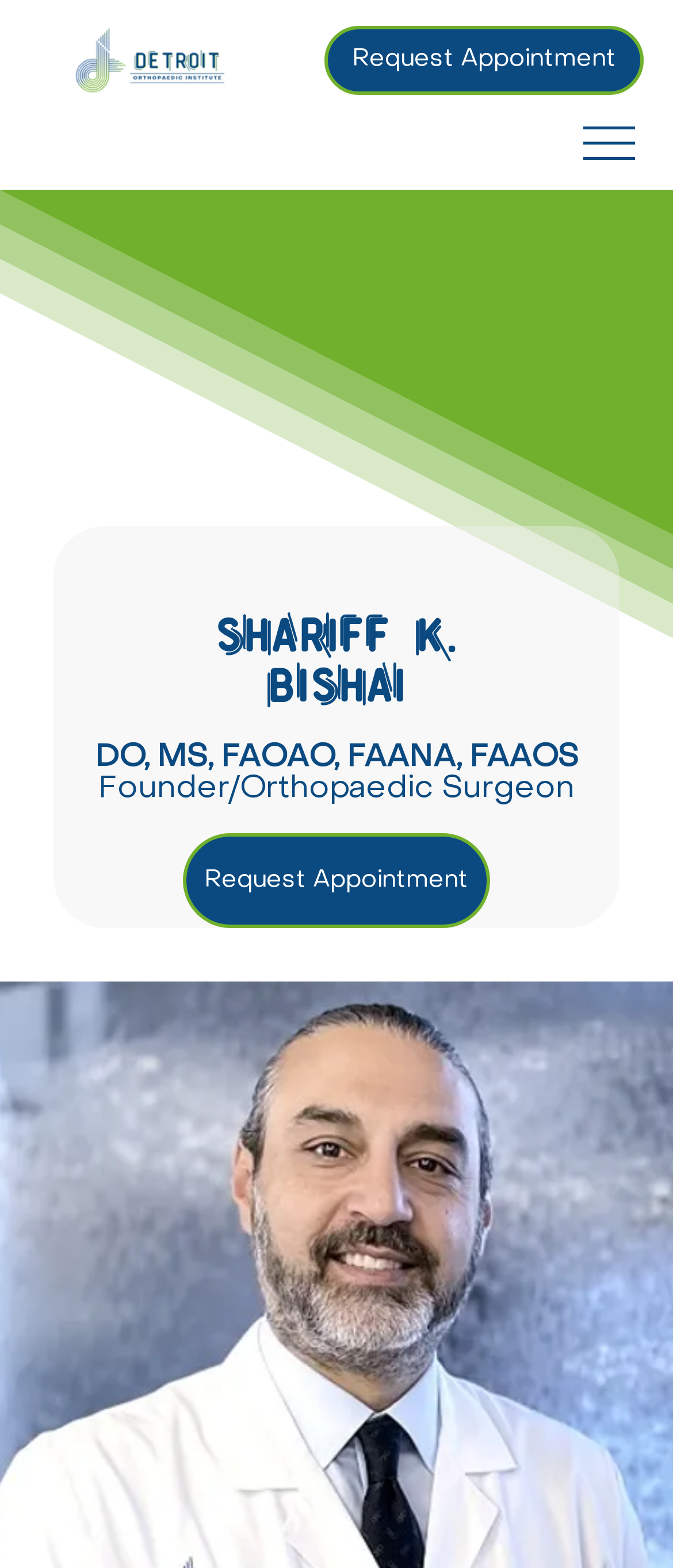Locate the bounding box coordinates for the element described below: "parent_node: Request Appointment". The coordinates must be four float values between 0 and 1, formatted as [left, top, right, bottom].

[0.868, 0.075, 0.945, 0.108]